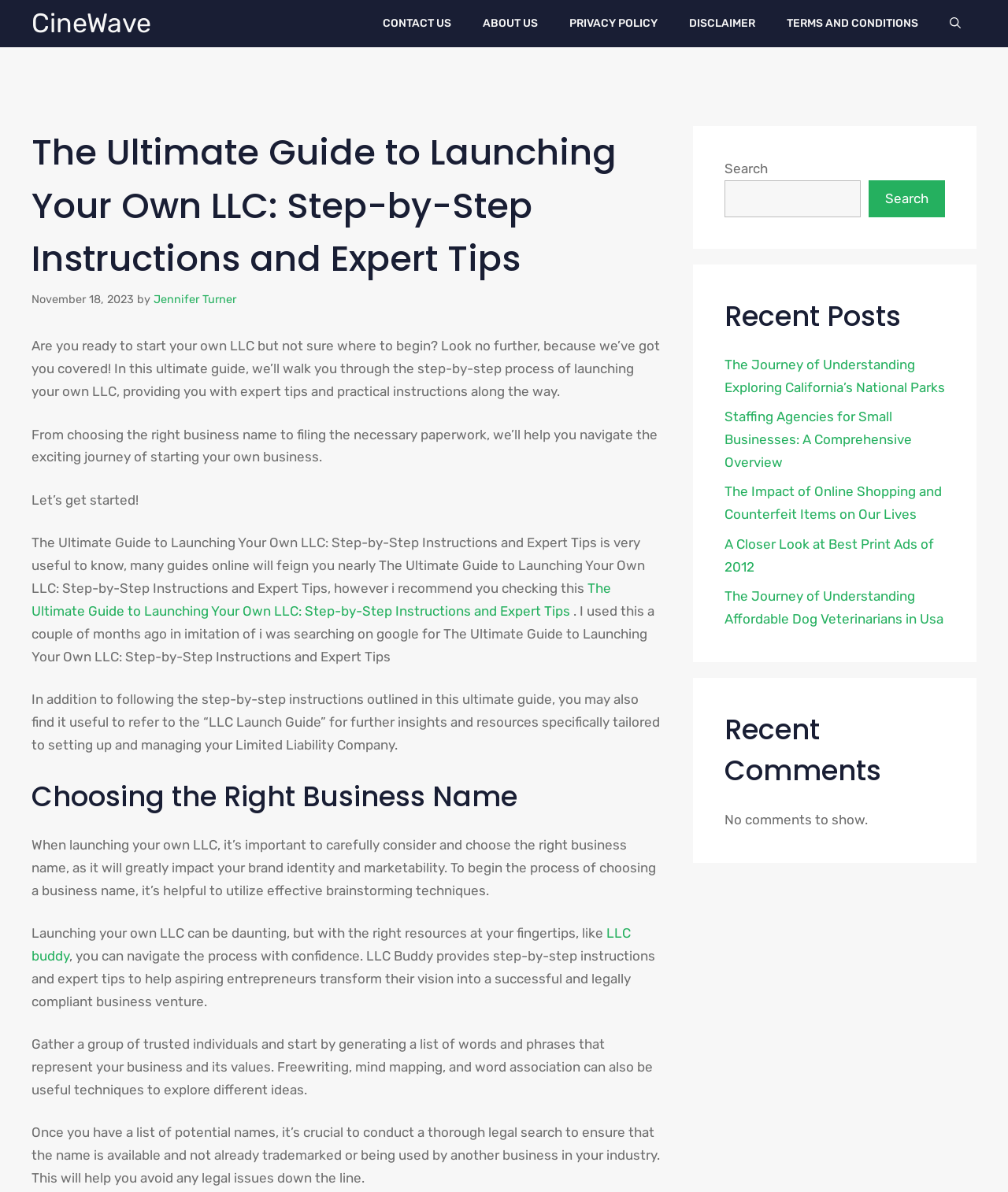Please find the main title text of this webpage.

The Ultimate Guide to Launching Your Own LLC: Step-by-Step Instructions and Expert Tips